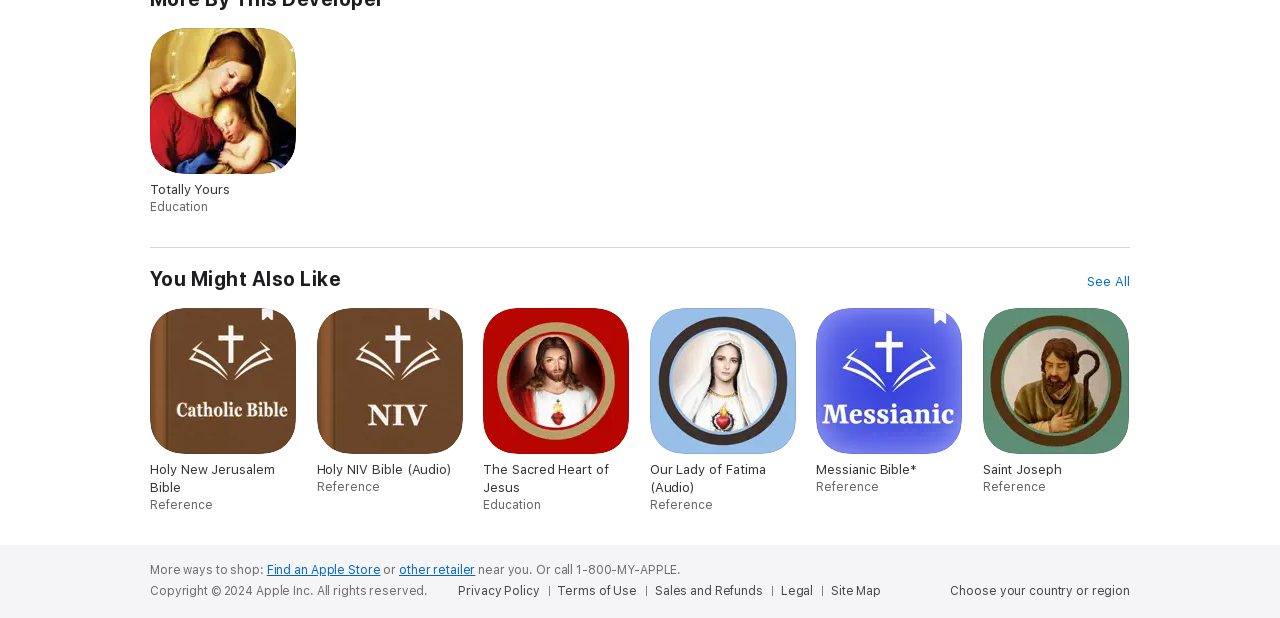Please locate the bounding box coordinates of the element that should be clicked to complete the given instruction: "Find an Apple Store".

[0.208, 0.911, 0.297, 0.934]